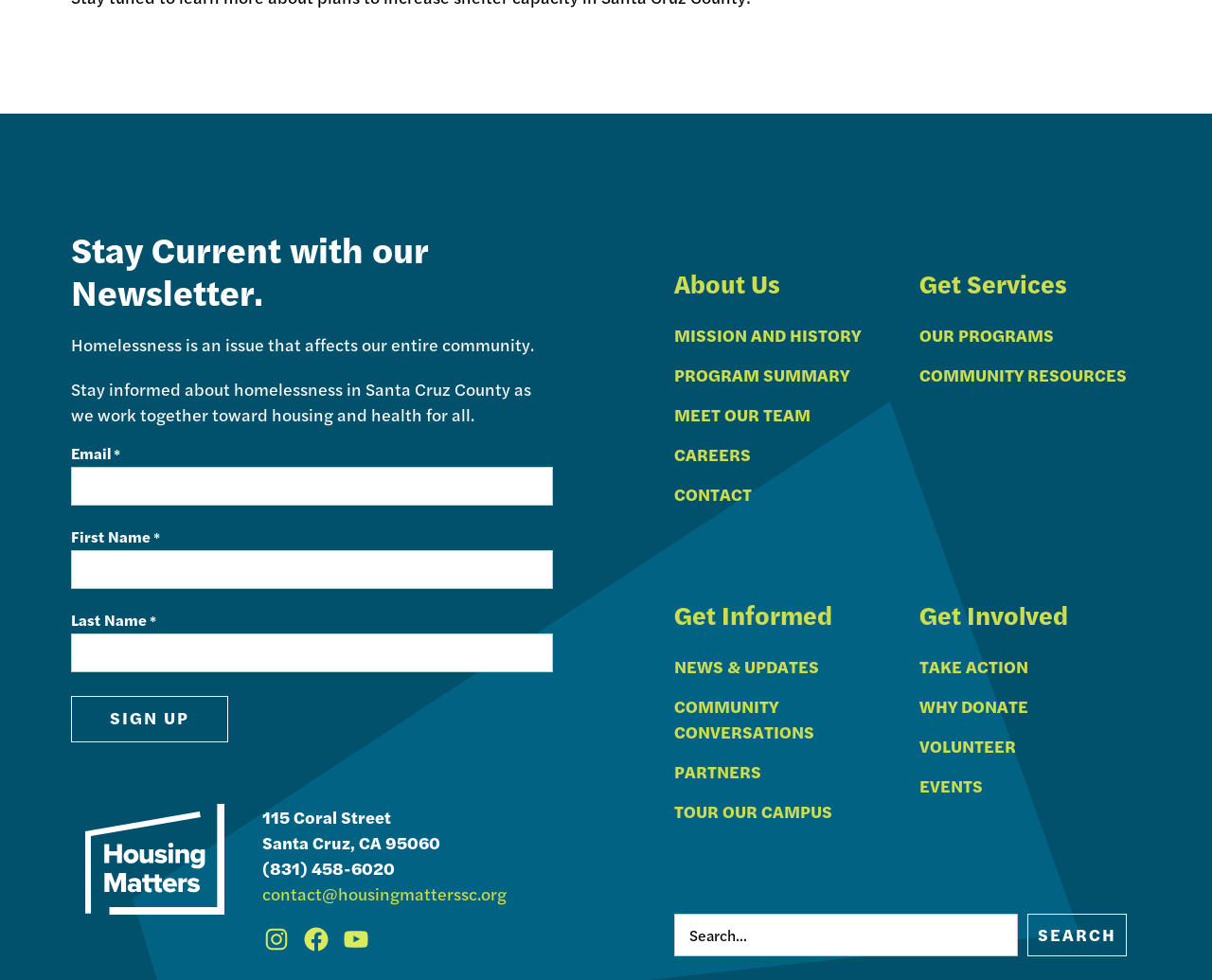Please specify the bounding box coordinates of the area that should be clicked to accomplish the following instruction: "Click SIGN UP". The coordinates should consist of four float numbers between 0 and 1, i.e., [left, top, right, bottom].

[0.059, 0.71, 0.188, 0.757]